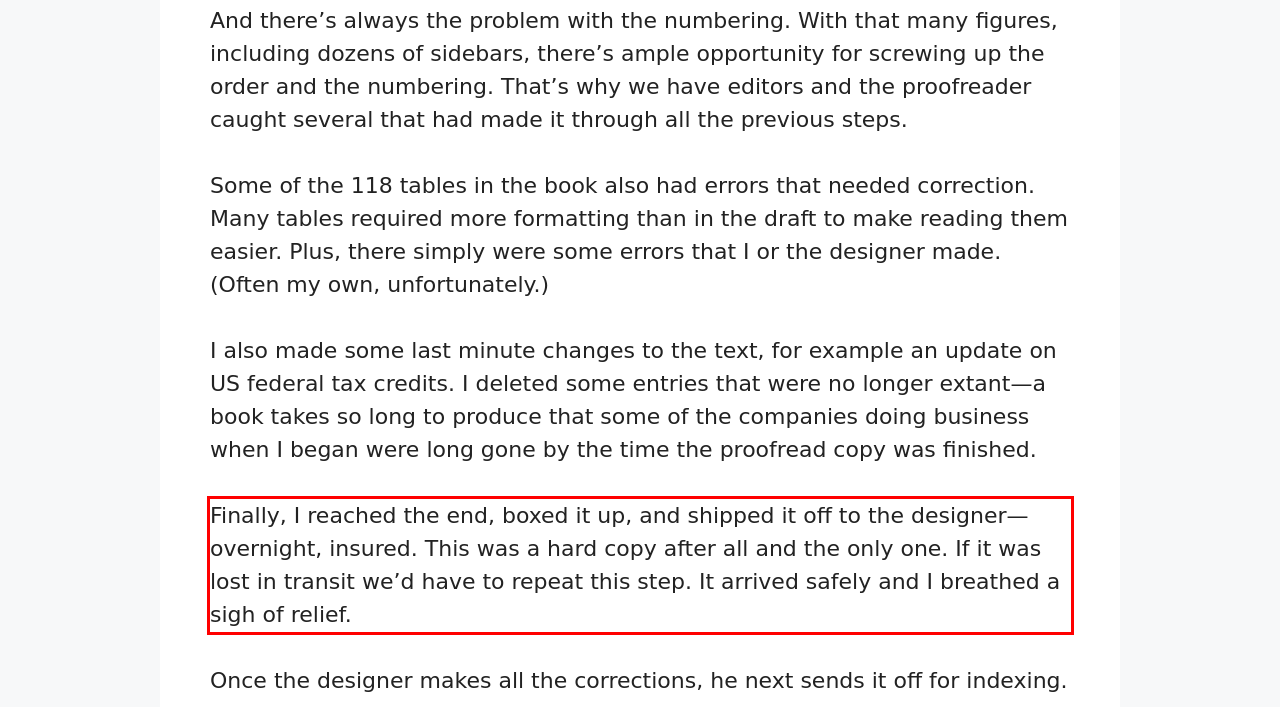Please identify the text within the red rectangular bounding box in the provided webpage screenshot.

Finally, I reached the end, boxed it up, and shipped it off to the designer—overnight, insured. This was a hard copy after all and the only one. If it was lost in transit we’d have to repeat this step. It arrived safely and I breathed a sigh of relief.